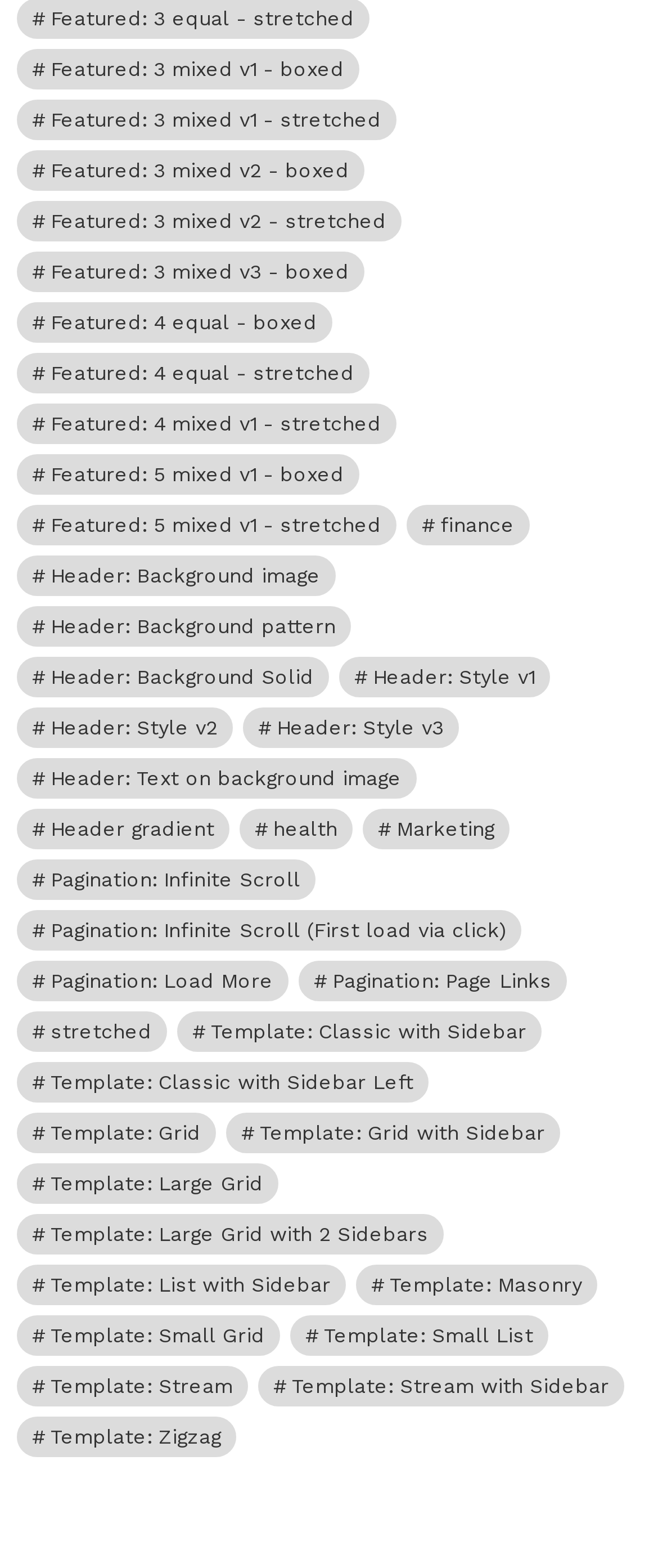How many pagination options are there?
Identify the answer in the screenshot and reply with a single word or phrase.

4